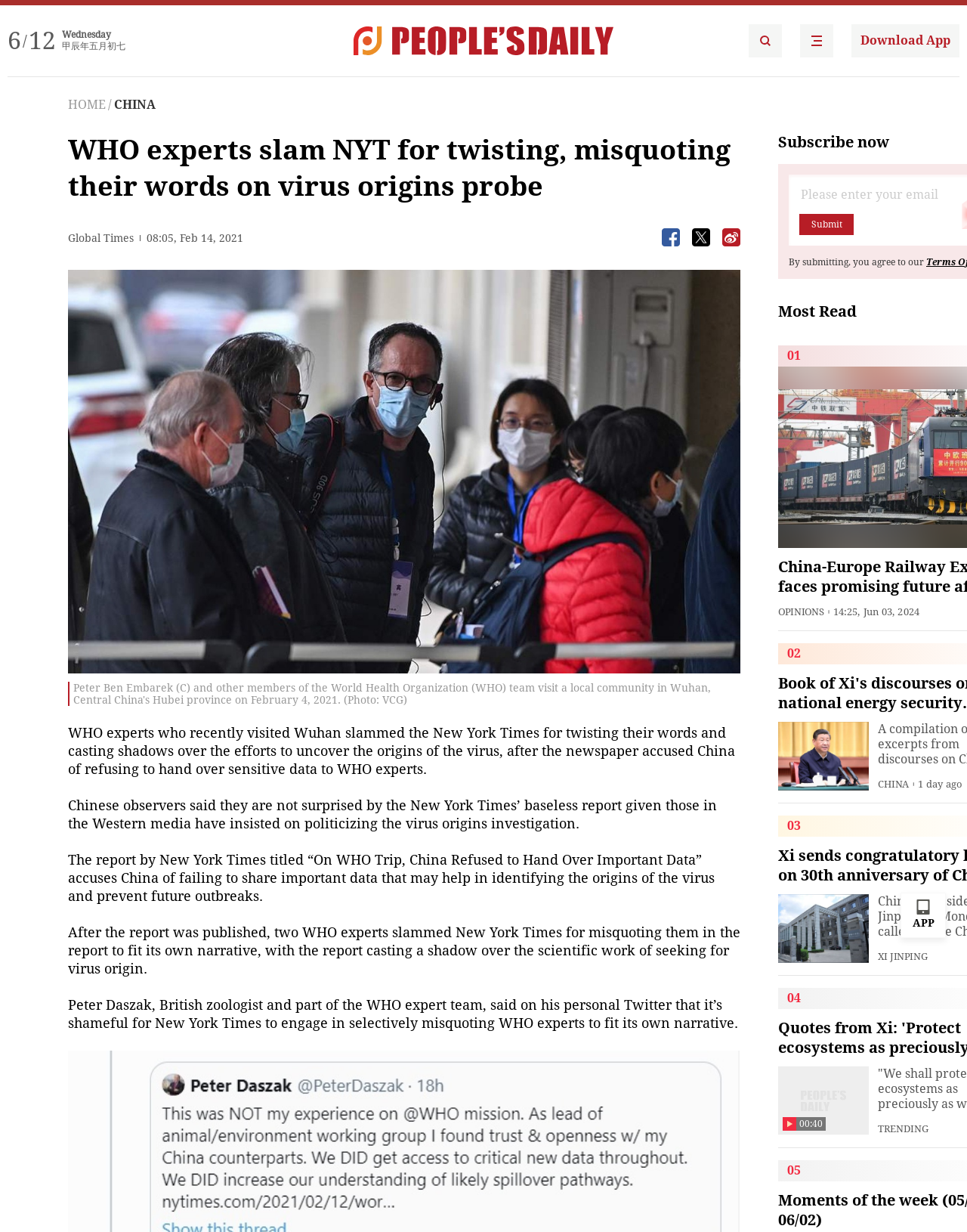Please answer the following question as detailed as possible based on the image: 
What is the date of the article?

I found the date of the article by looking at the text '08:05, Feb 14, 2021' which is located below the title of the article.